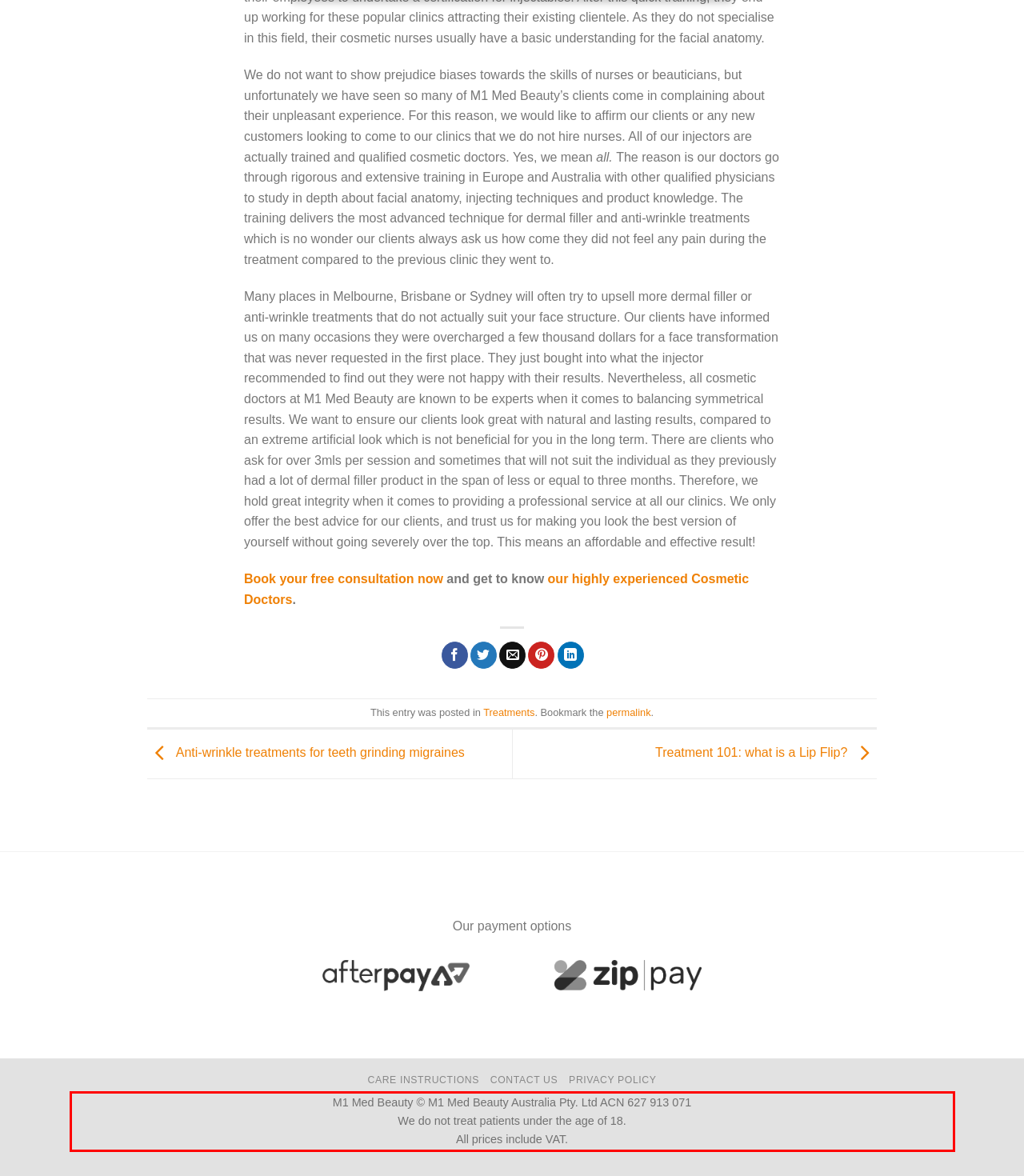Identify the text within the red bounding box on the webpage screenshot and generate the extracted text content.

M1 Med Beauty © M1 Med Beauty Australia Pty. Ltd ACN 627 913 071 We do not treat patients under the age of 18. All prices include VAT.